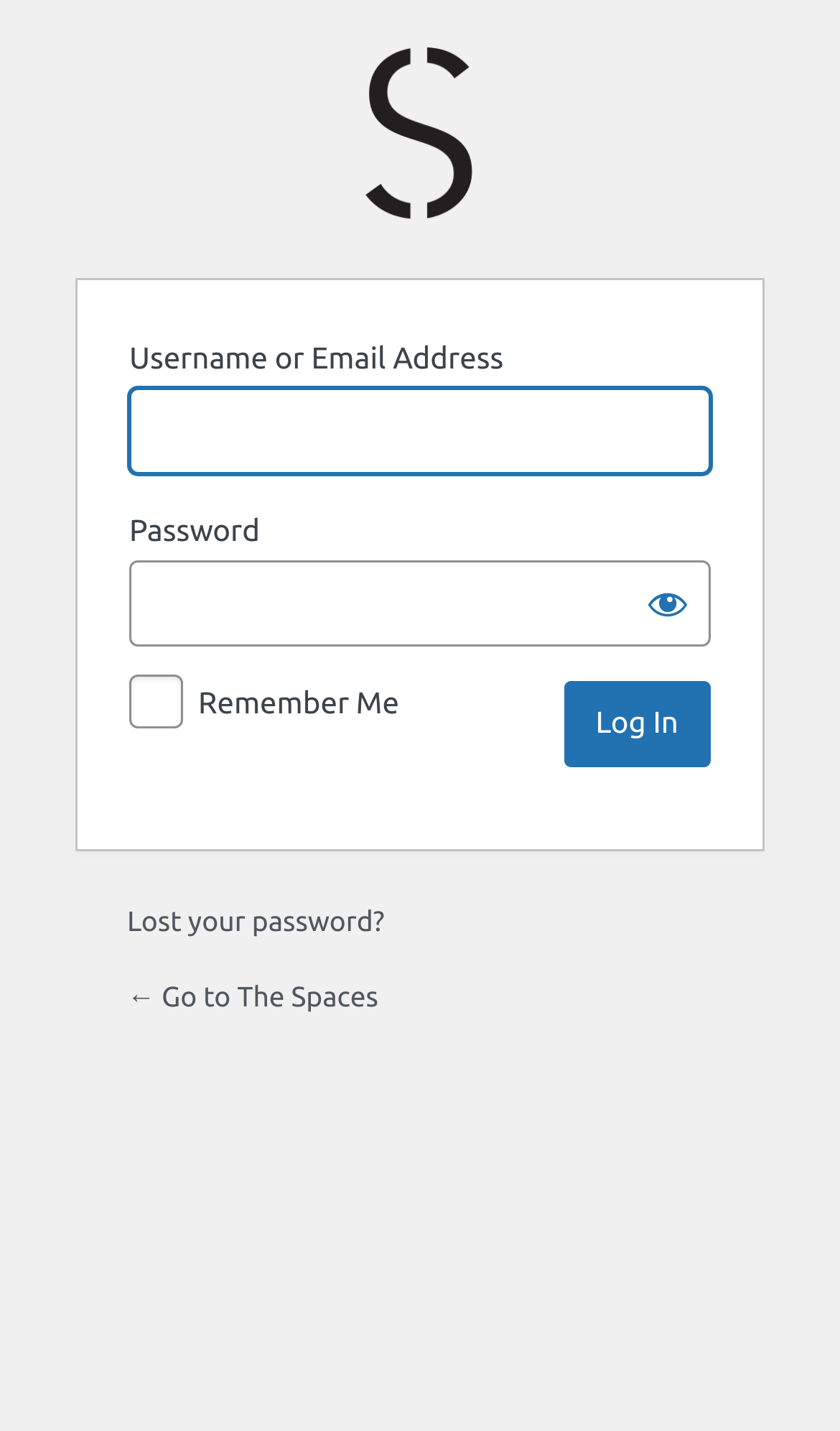Give a concise answer using one word or a phrase to the following question:
What is the username input field's position?

Top-left